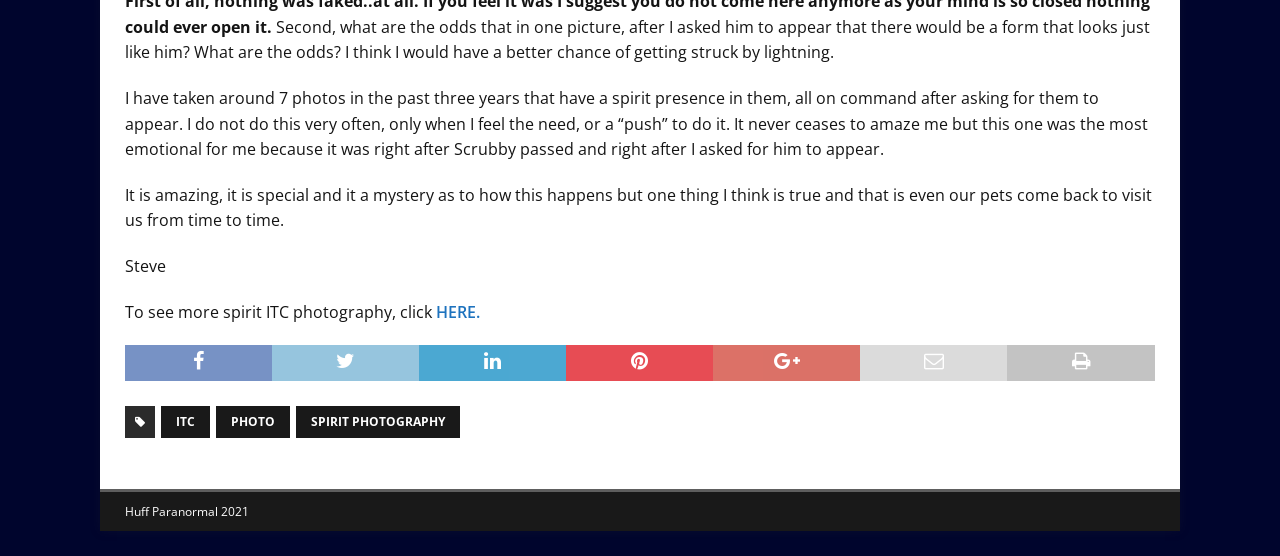Answer the question below using just one word or a short phrase: 
How many links are present on the webpage?

4